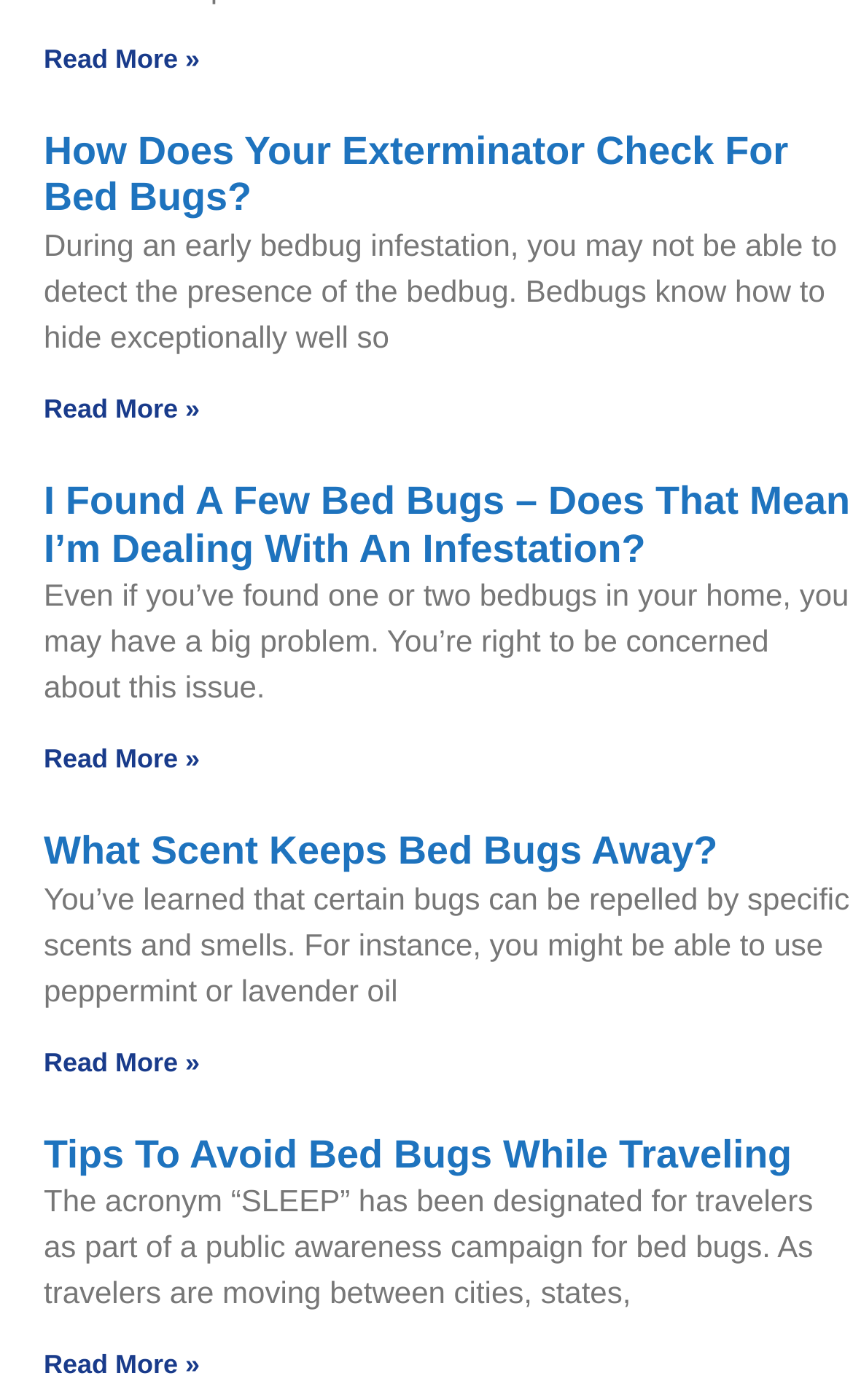Please provide the bounding box coordinate of the region that matches the element description: Read More ». Coordinates should be in the format (top-left x, top-left y, bottom-right x, bottom-right y) and all values should be between 0 and 1.

[0.051, 0.531, 0.234, 0.553]